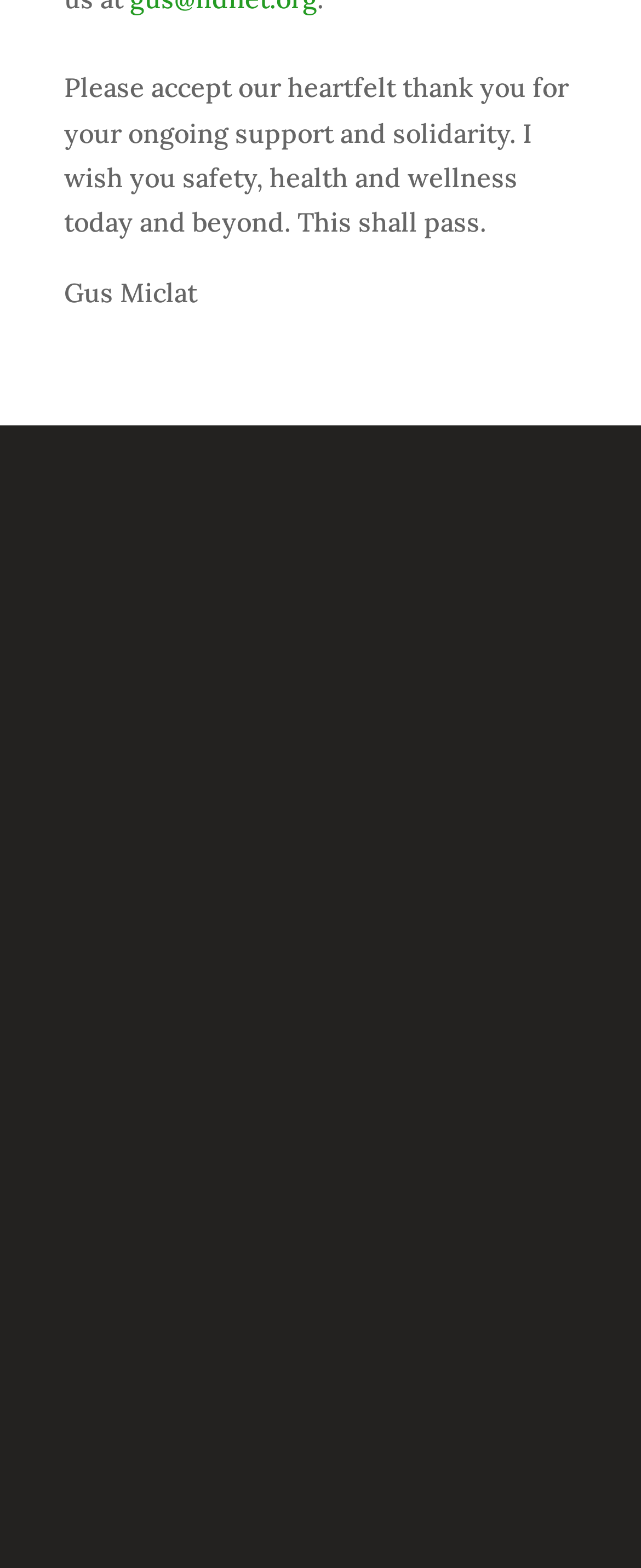What is the tone of the message?
Offer a detailed and exhaustive answer to the question.

The static text element at the top of the webpage contains a message expressing gratitude and wishing safety, health, and wellness, which suggests a heartfelt and sincere tone.